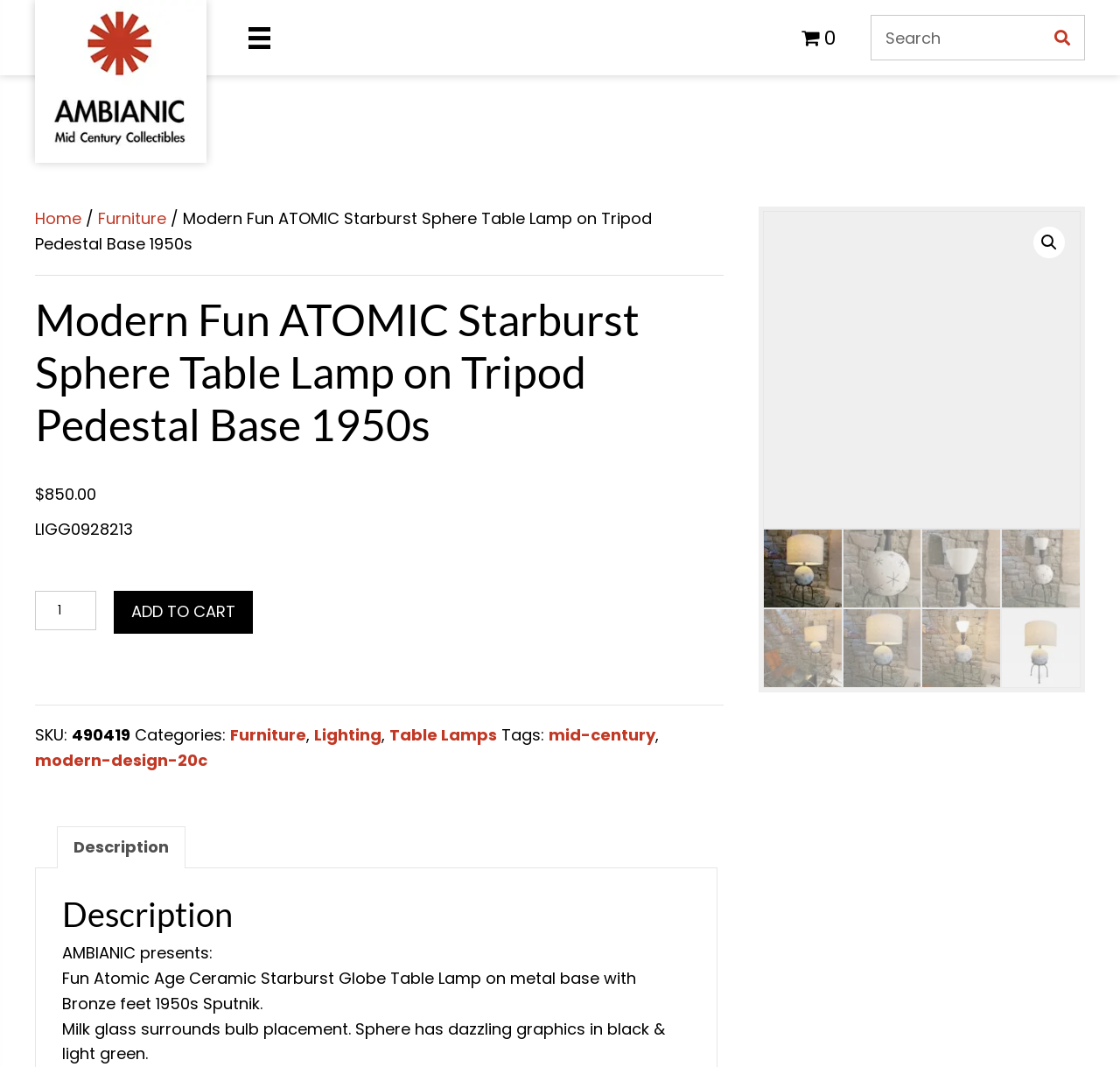Identify the bounding box coordinates of the clickable region necessary to fulfill the following instruction: "View product description". The bounding box coordinates should be four float numbers between 0 and 1, i.e., [left, top, right, bottom].

[0.051, 0.774, 0.166, 0.813]